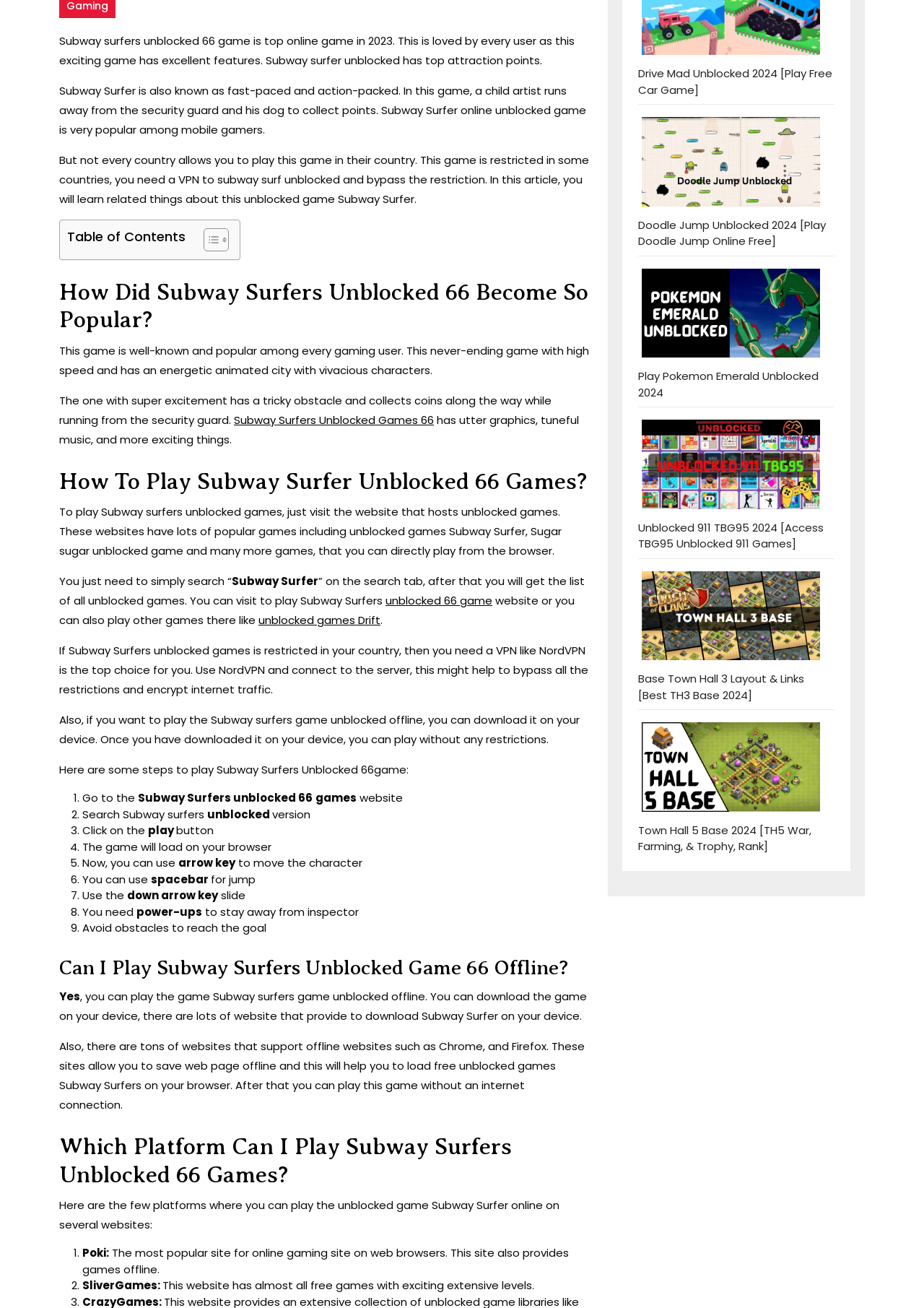Determine the bounding box for the described UI element: "Subway Surfers Unblocked Games 66".

[0.253, 0.315, 0.47, 0.327]